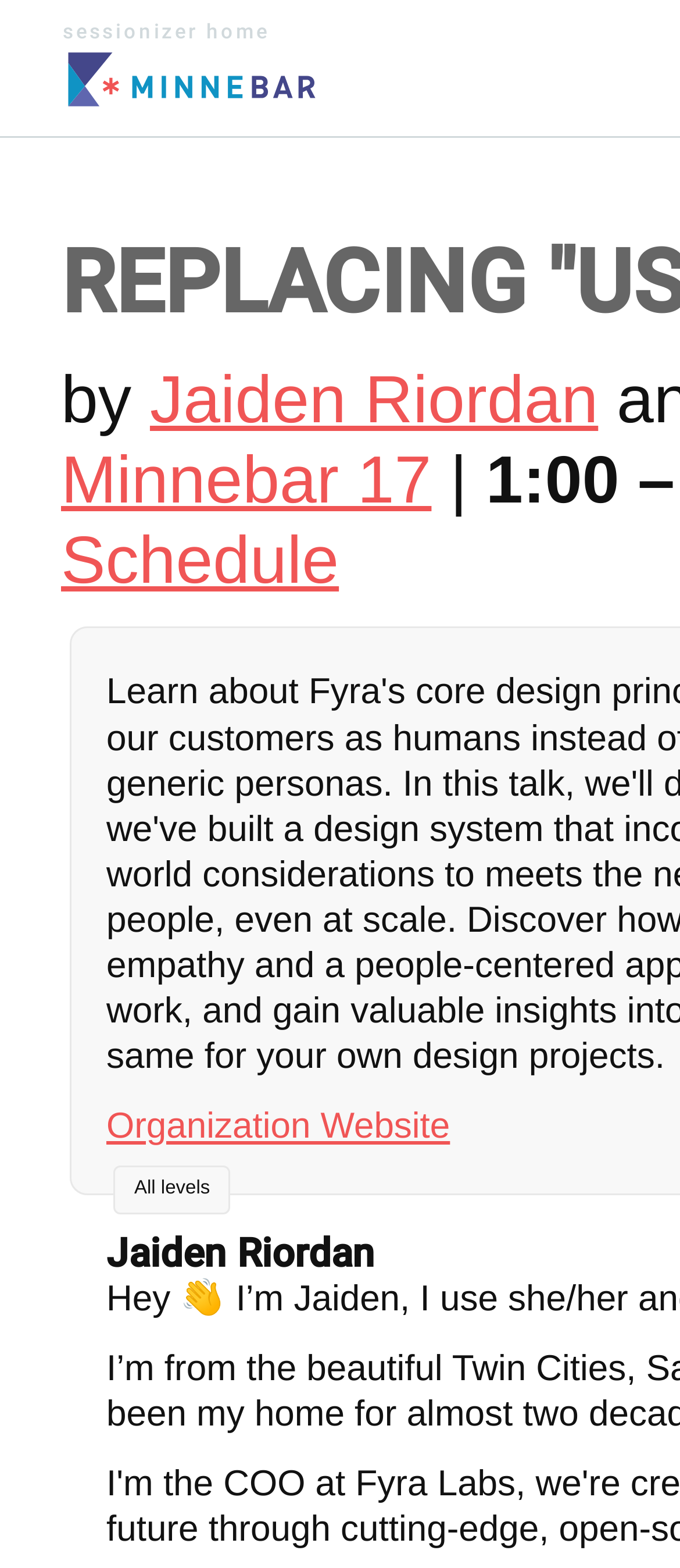Respond with a single word or phrase to the following question:
What is the event where this session was presented?

Minnebar 17